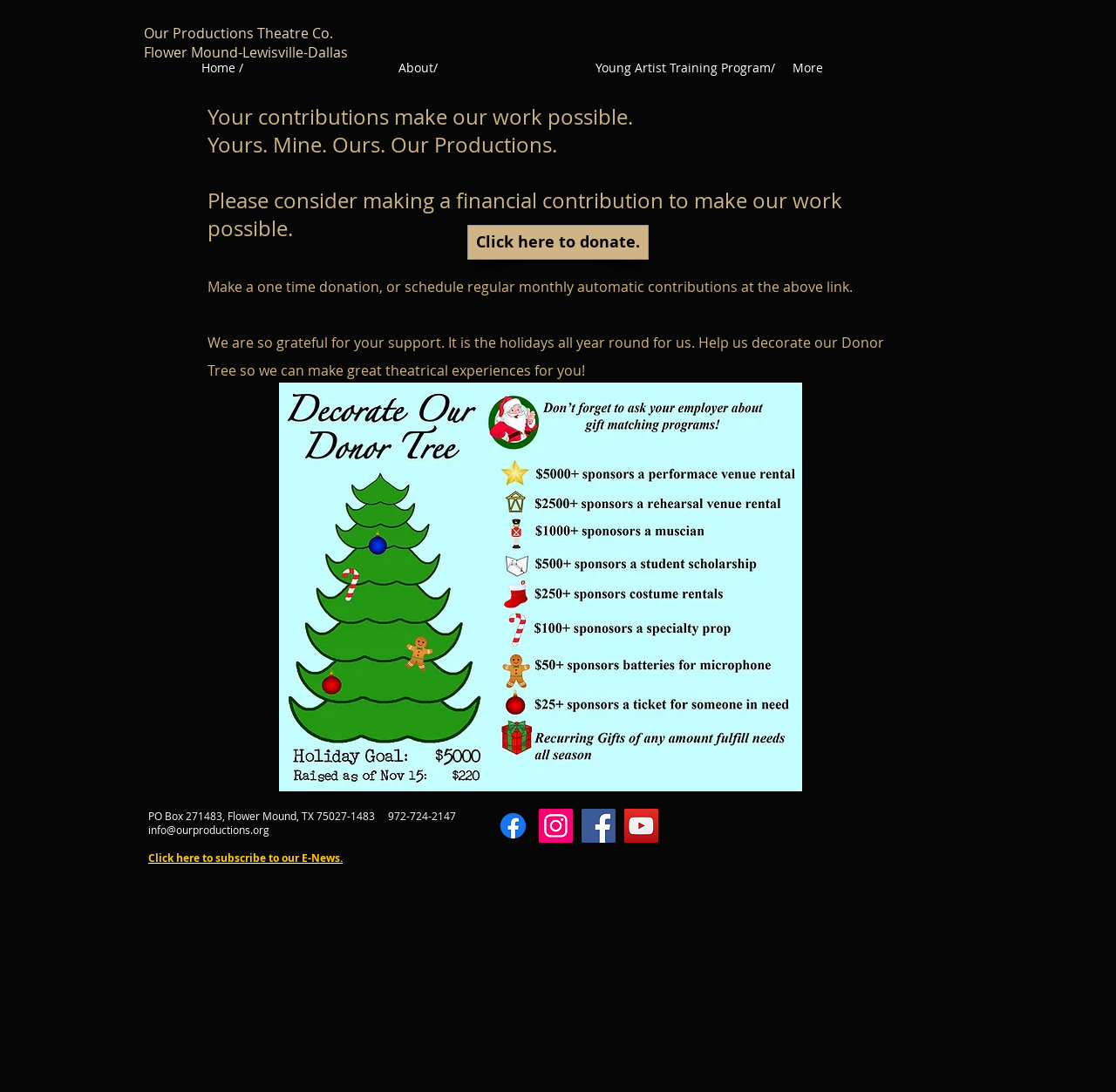Using the given description, provide the bounding box coordinates formatted as (top-left x, top-left y, bottom-right x, bottom-right y), with all values being floating point numbers between 0 and 1. Description: Home /

[0.173, 0.022, 0.349, 0.103]